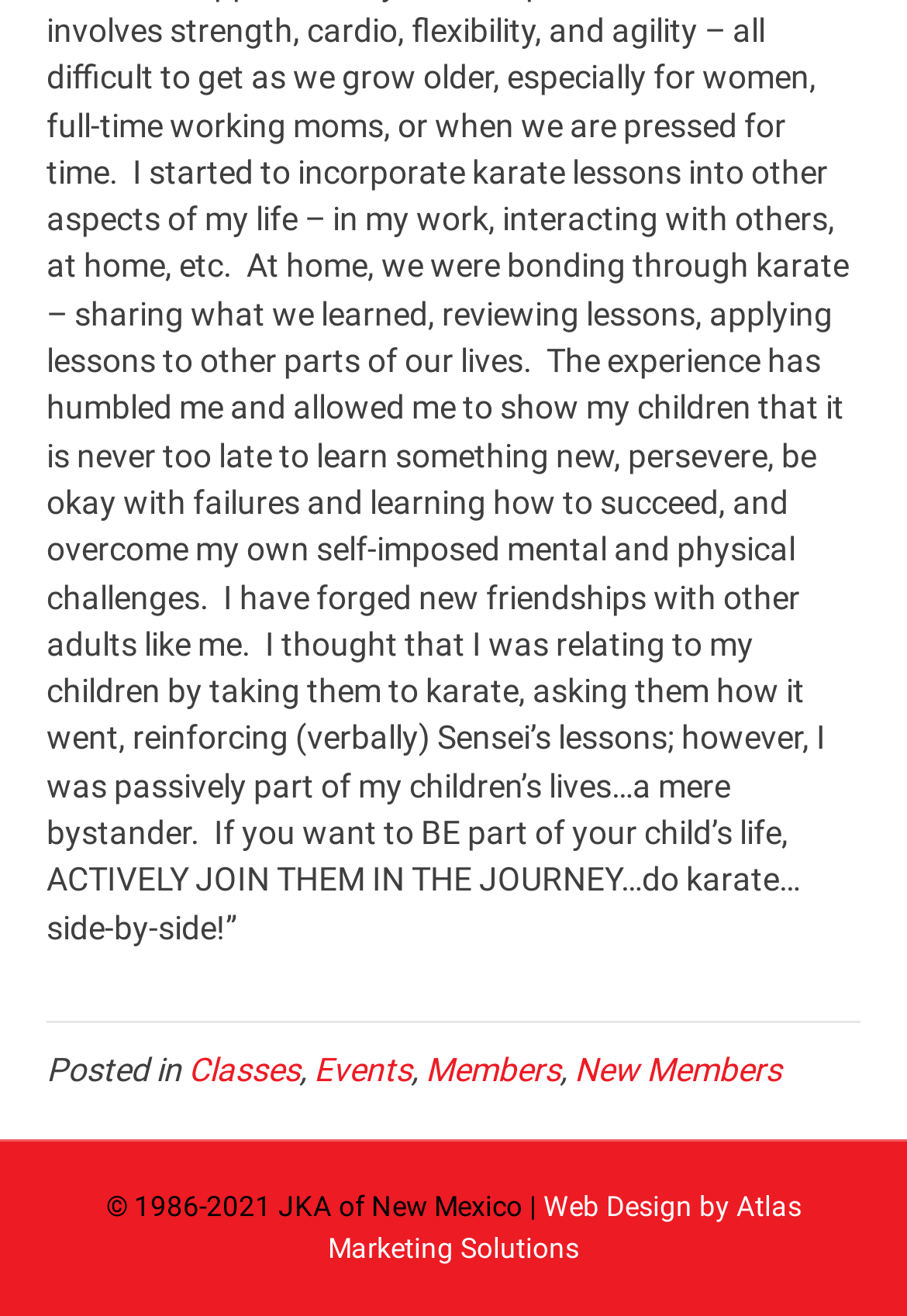Use a single word or phrase to answer the question:
How many navigation links are there at the top?

4